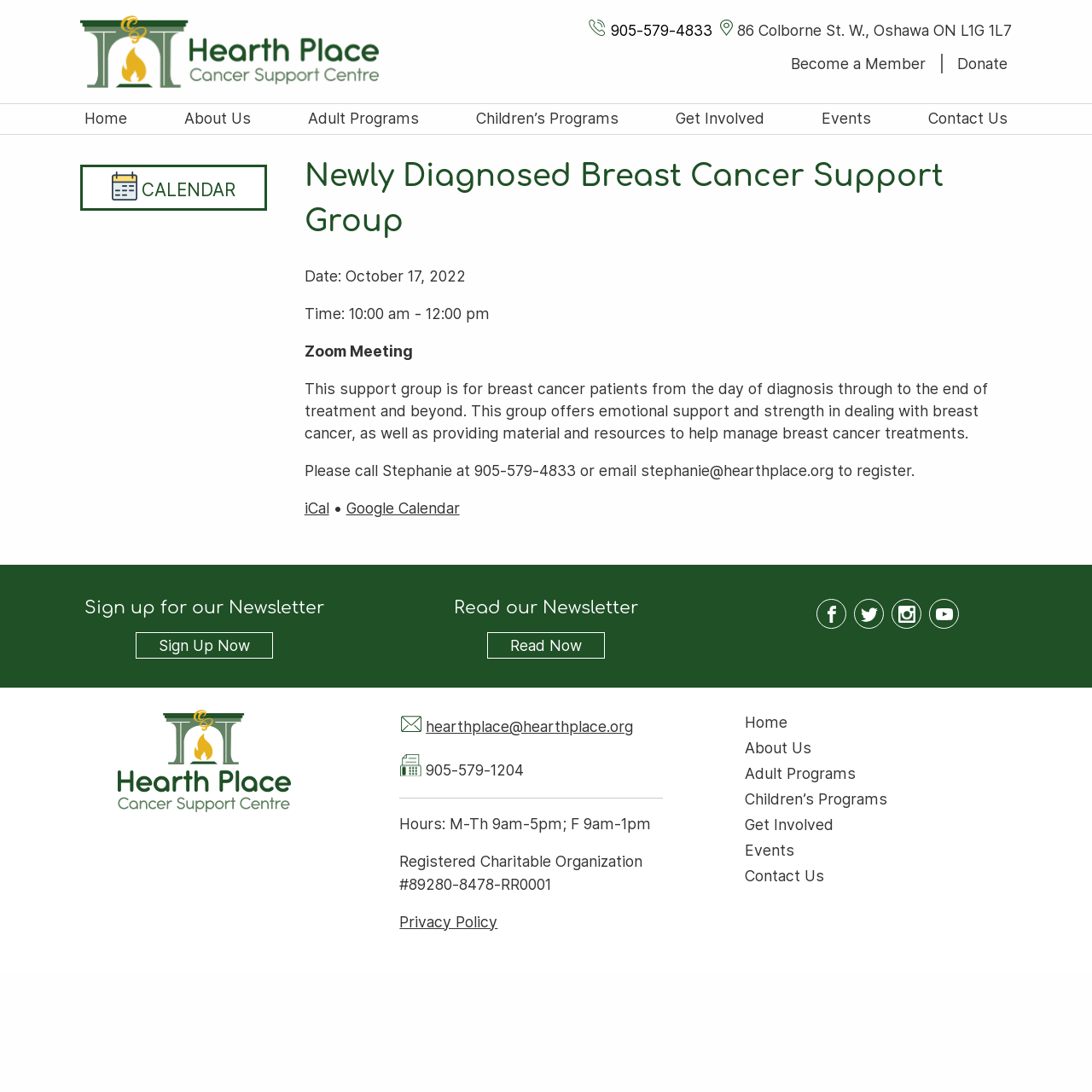Can you find the bounding box coordinates for the element to click on to achieve the instruction: "Click the 'Facebook' link"?

None